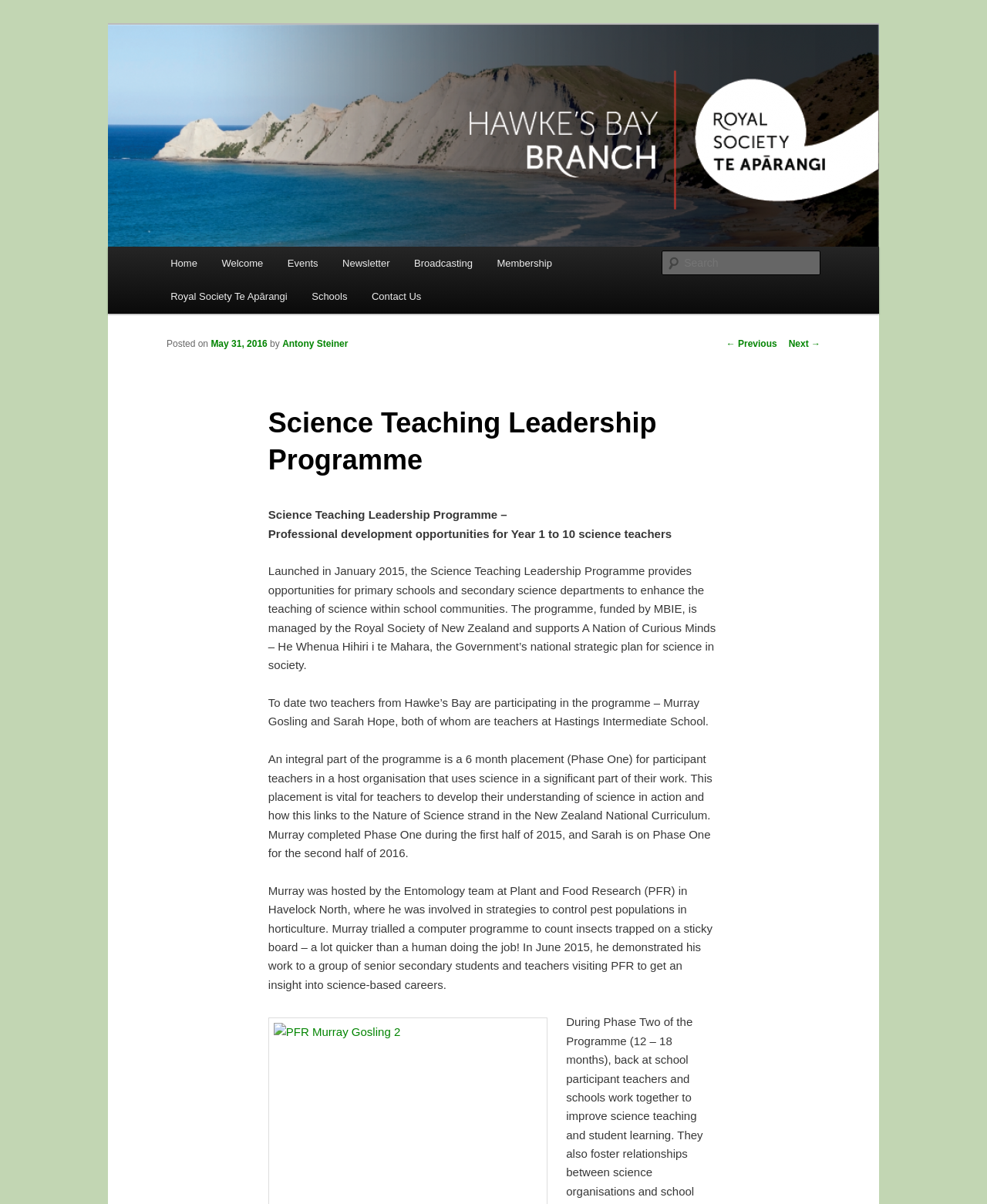Please locate the bounding box coordinates of the element that should be clicked to achieve the given instruction: "Read about Science Teaching Leadership Programme".

[0.272, 0.327, 0.728, 0.405]